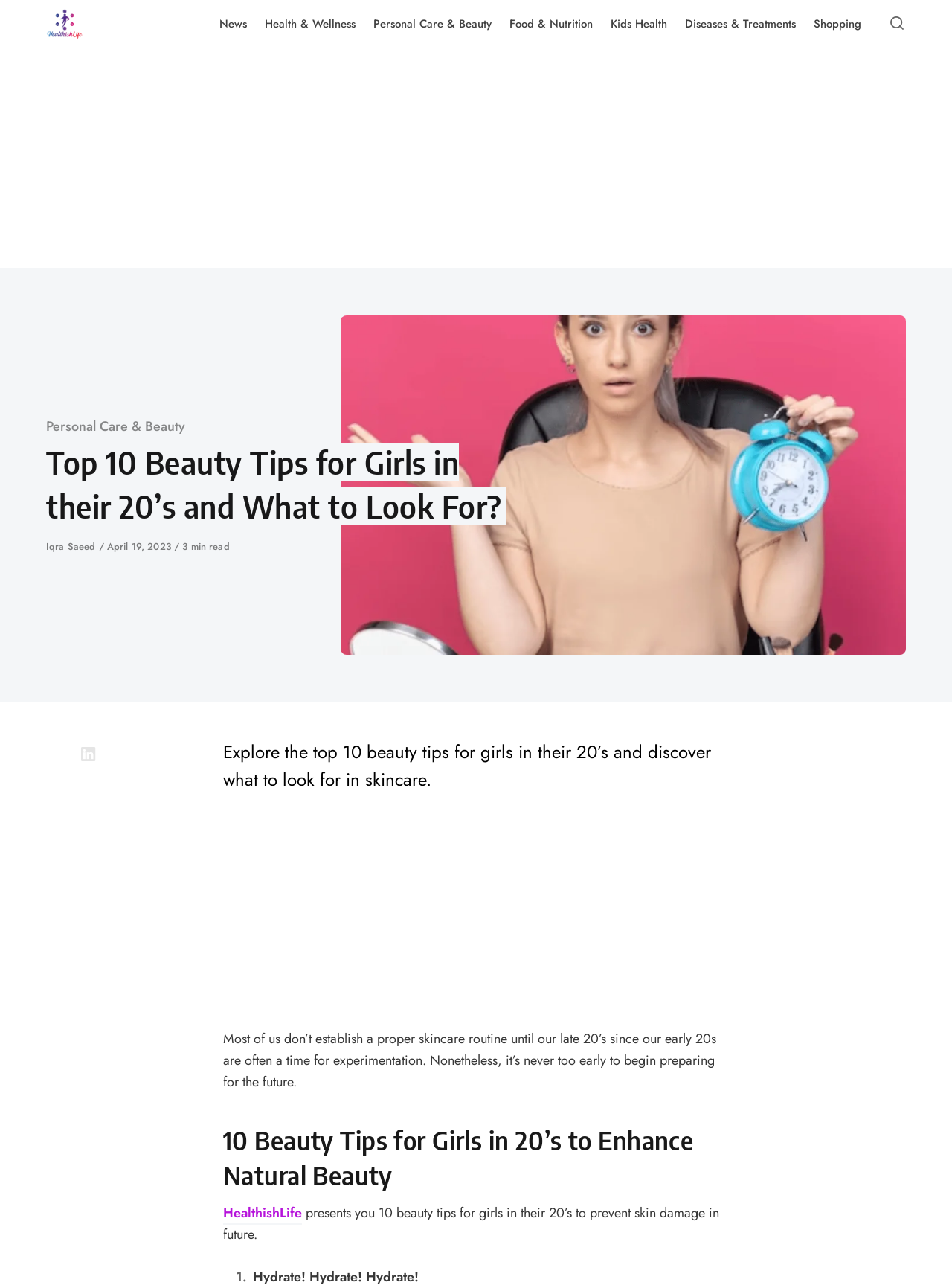What is the category of the article?
Based on the image, please offer an in-depth response to the question.

I determined the category of the article by looking at the header section of the webpage, where it says 'Category' followed by a link 'Personal Care & Beauty', which indicates that the article belongs to this category.